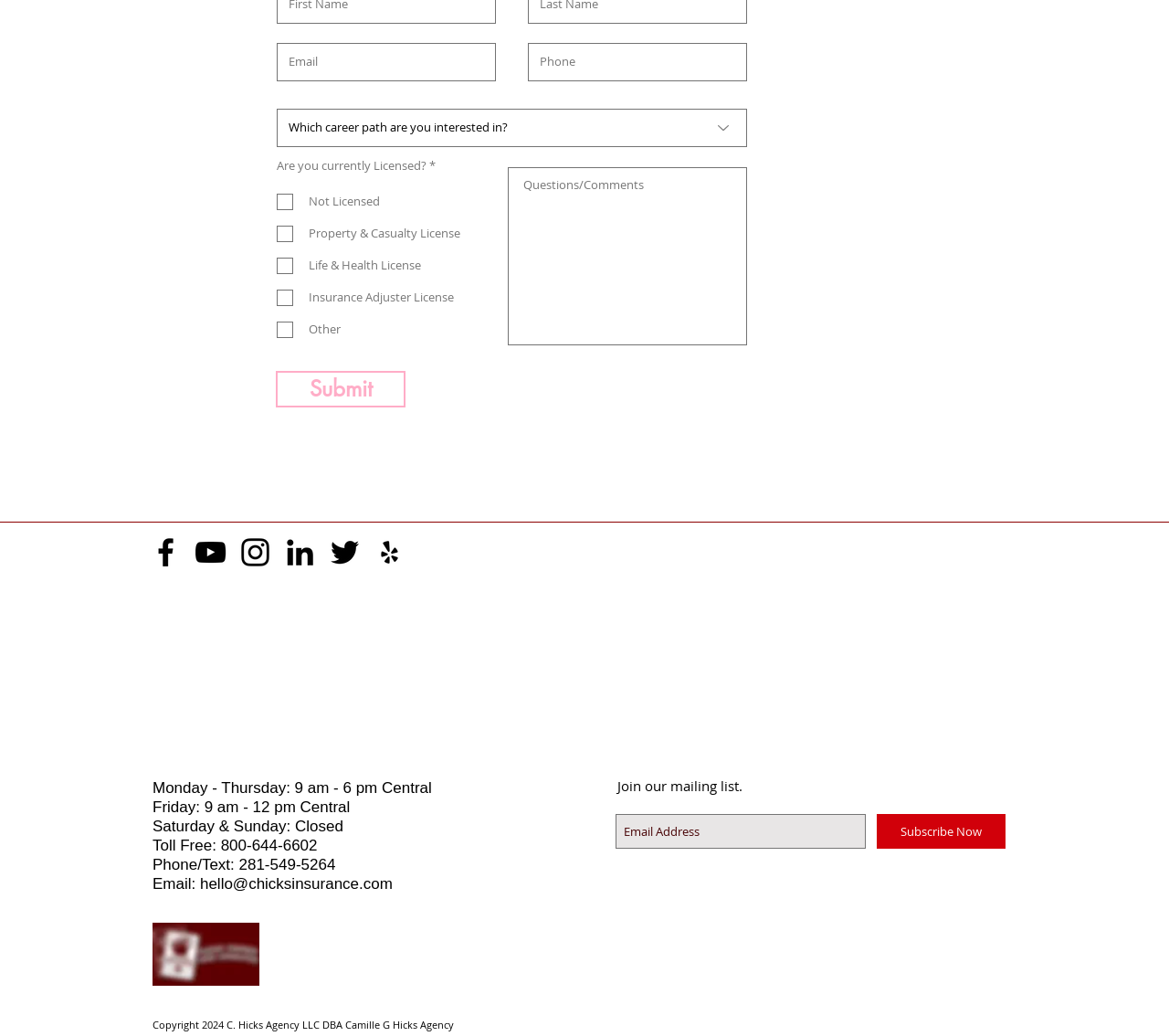What is the phone number for texting?
Refer to the screenshot and deliver a thorough answer to the question presented.

The phone number for texting is provided in the business hours and contact information section, which is 281-549-5264.